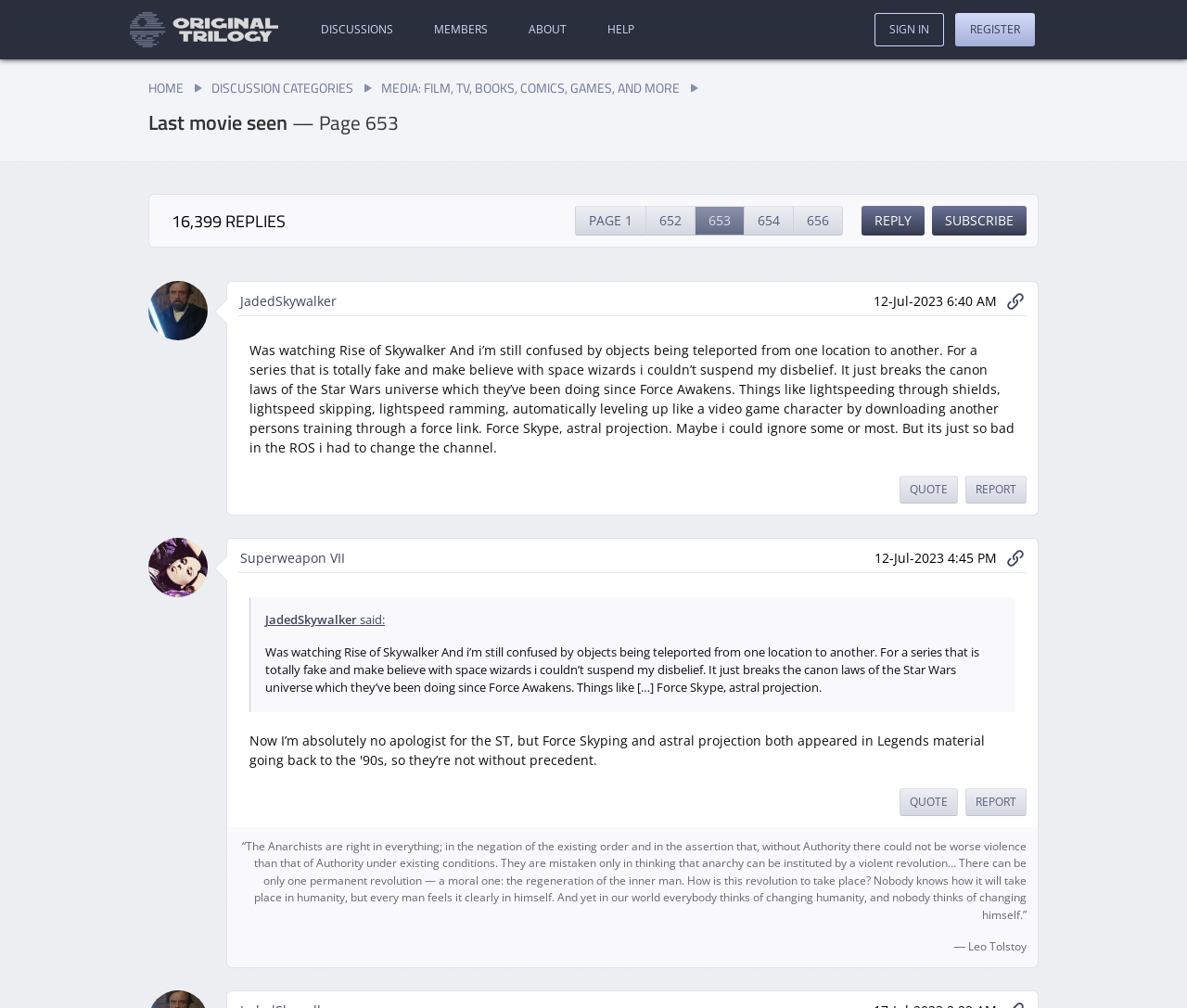Determine the bounding box coordinates of the clickable element to achieve the following action: 'Click on the 'REPLY' link'. Provide the coordinates as four float values between 0 and 1, formatted as [left, top, right, bottom].

[0.726, 0.205, 0.779, 0.234]